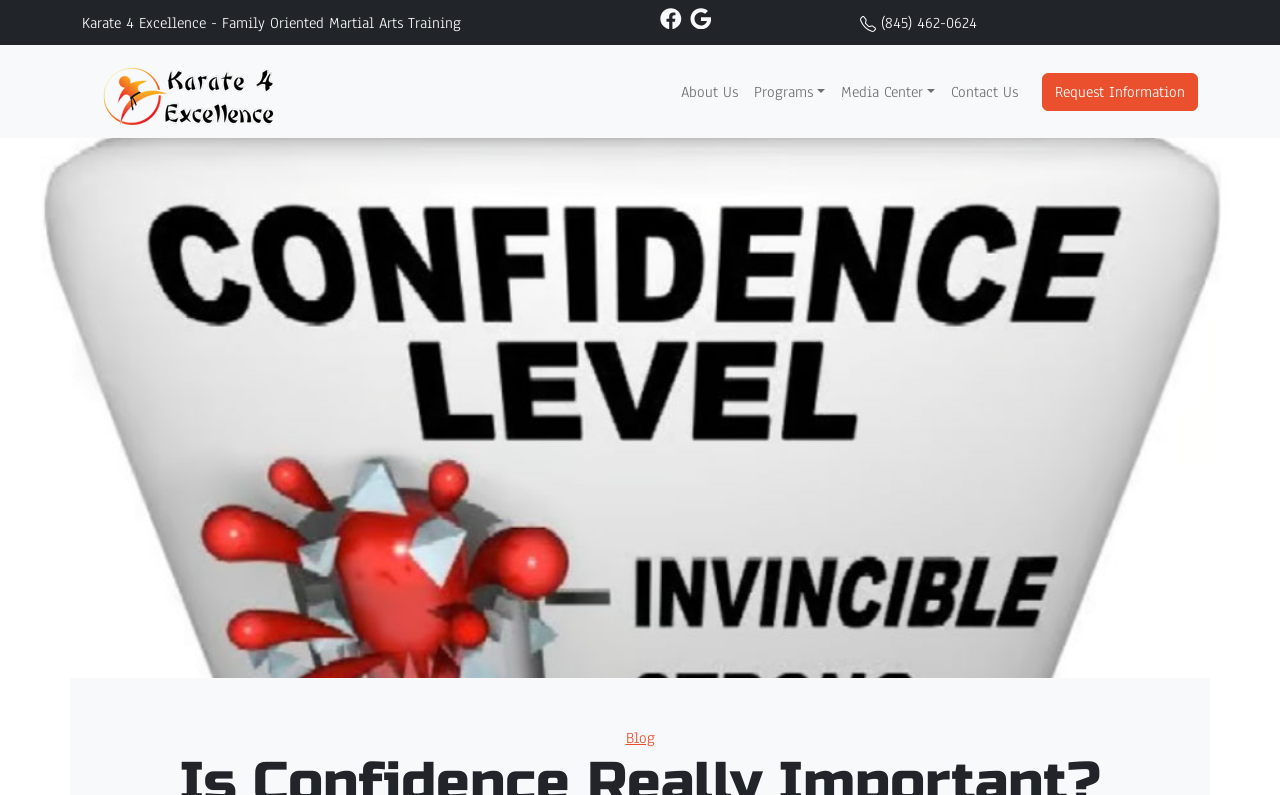What is the name of the martial arts training?
Look at the screenshot and give a one-word or phrase answer.

Karate 4 Excellence